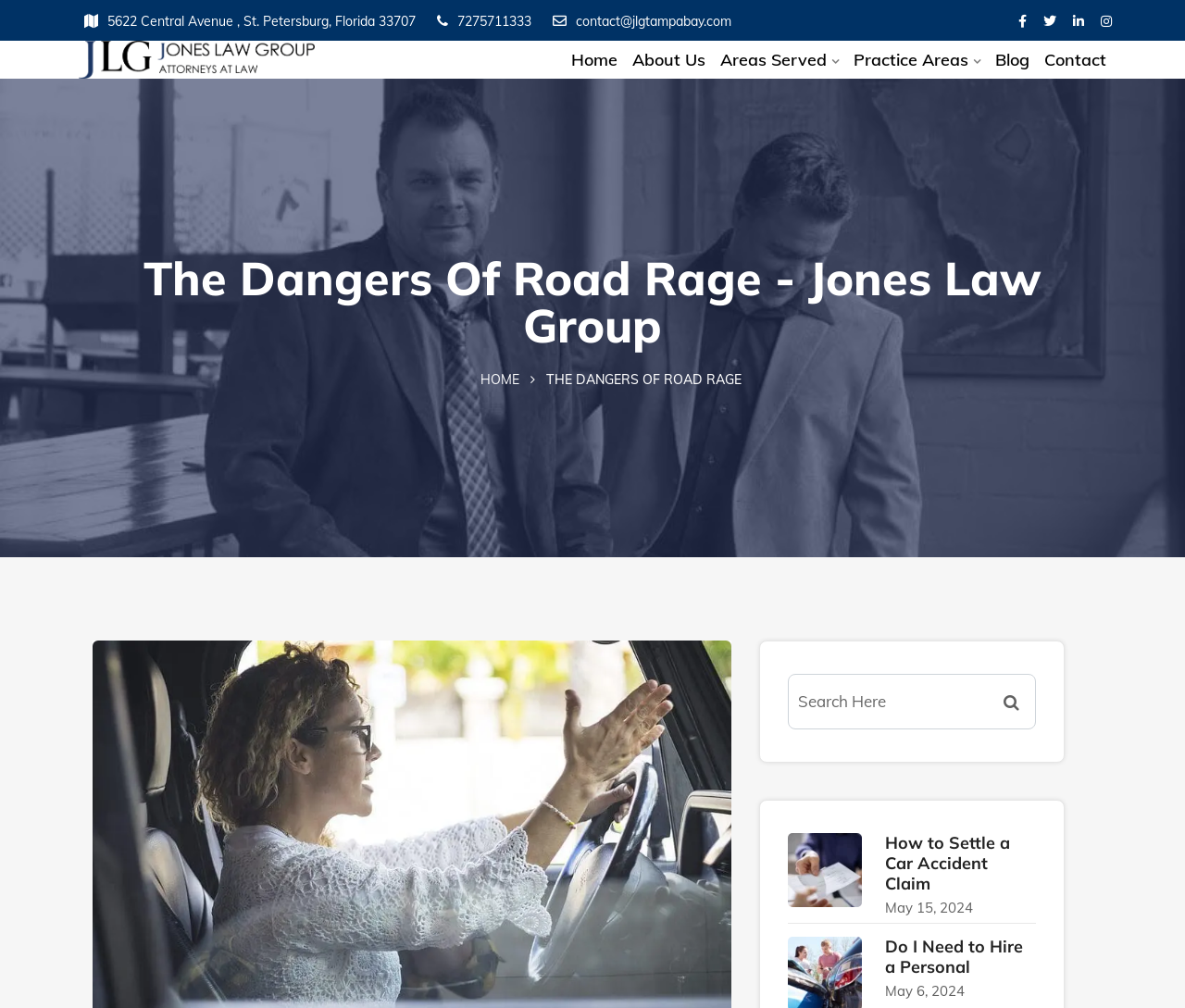What is the topic of the blog post with the most recent date?
Give a comprehensive and detailed explanation for the question.

I looked at the static text elements that contain dates and found the most recent date to be 'May 6, 2024'. Then, I looked at the heading element that is closest to this date and found that it contains the topic 'Do I Need to Hire a Personal'.